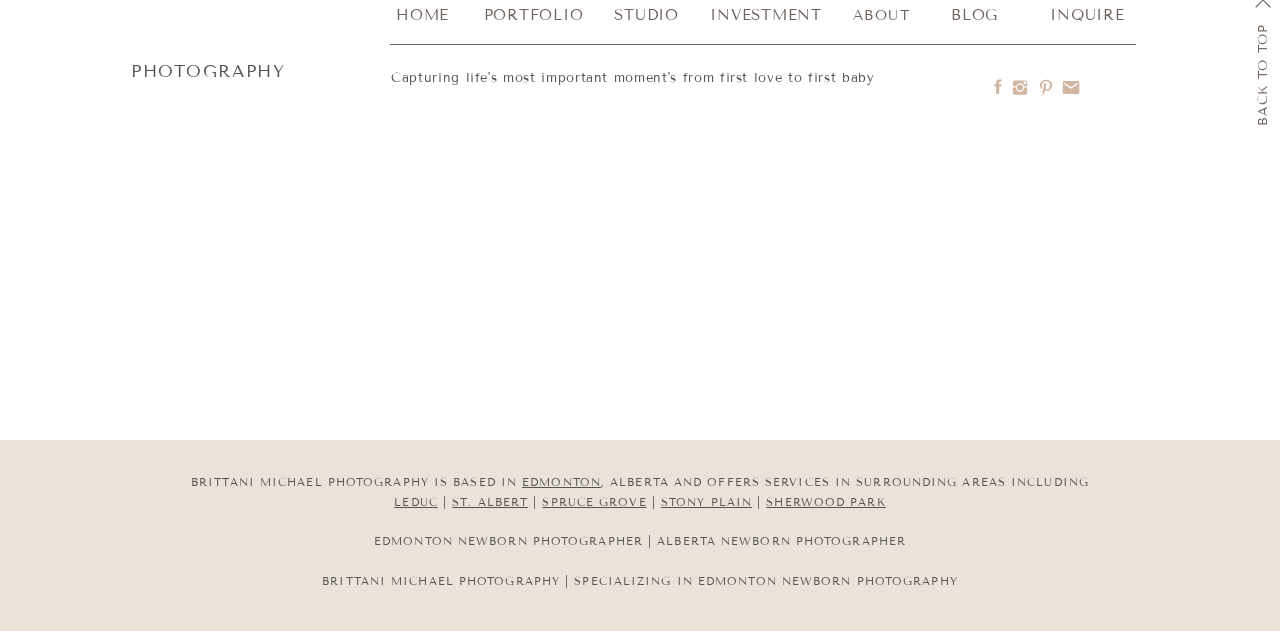What type of photography does the photographer specialize in?
Using the image, give a concise answer in the form of a single word or short phrase.

Newborn photography